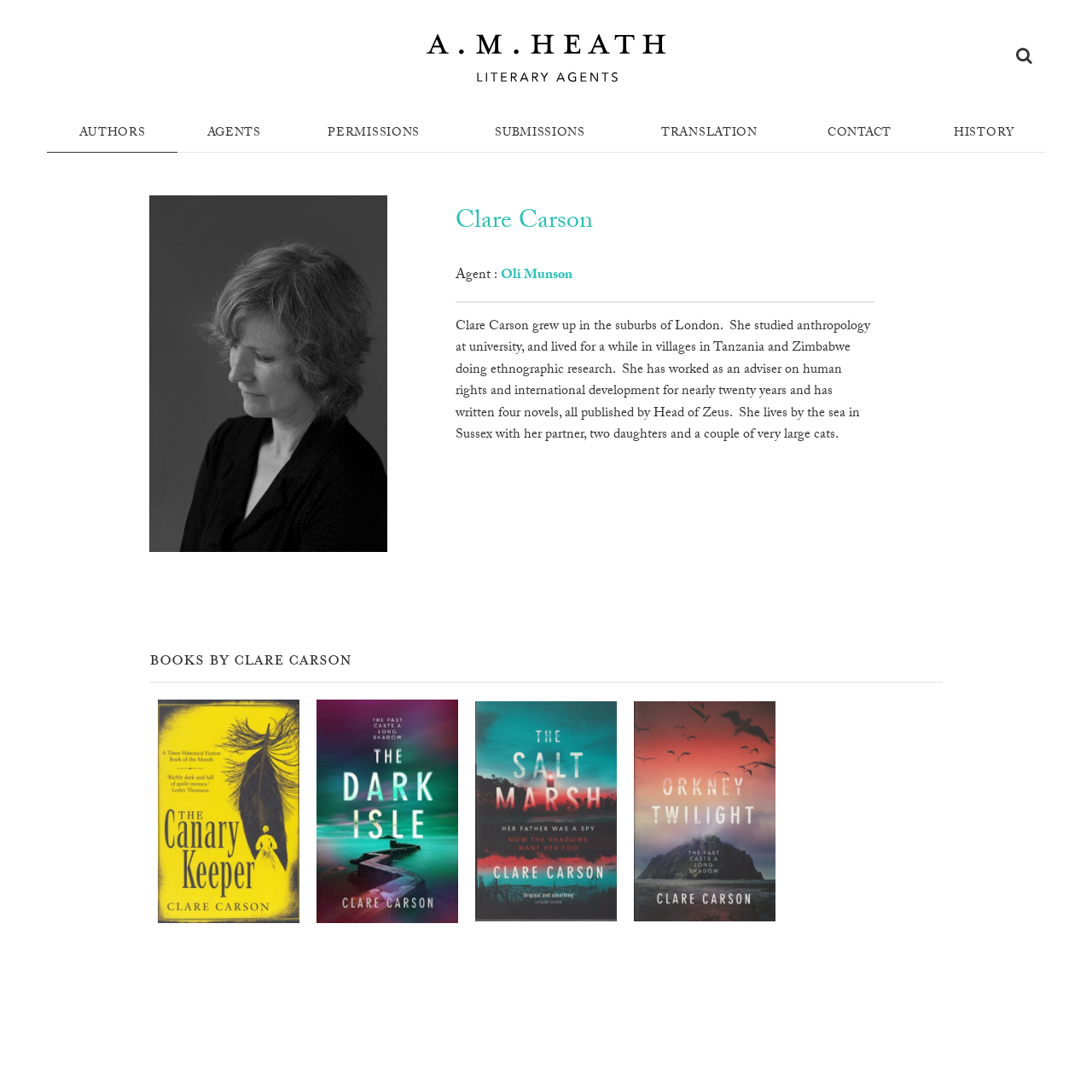Can you find the bounding box coordinates for the element to click on to achieve the instruction: "View Clare Carson's books"?

[0.137, 0.592, 0.863, 0.625]